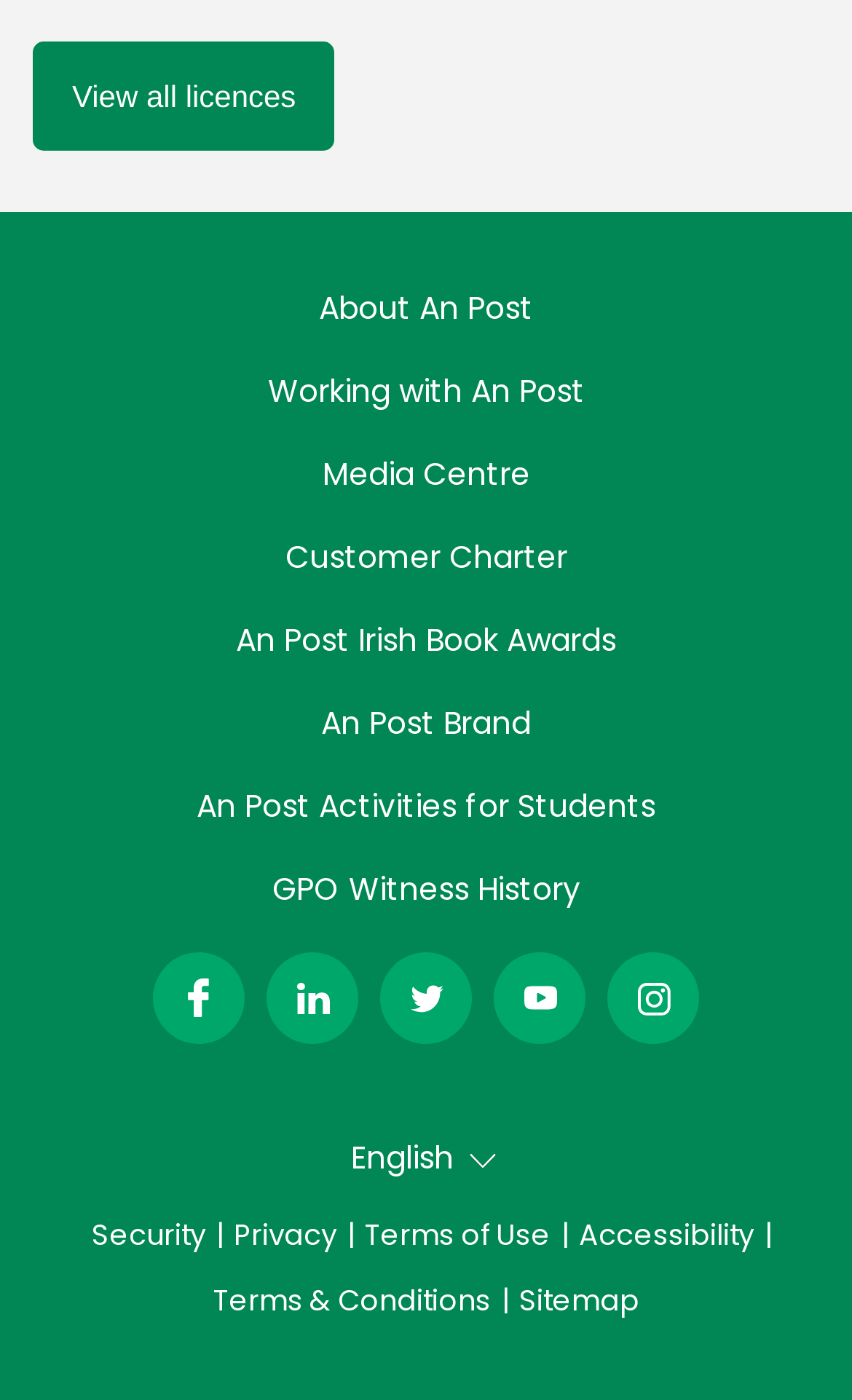Please identify the bounding box coordinates of where to click in order to follow the instruction: "View Sitemap".

[0.596, 0.907, 0.763, 0.954]